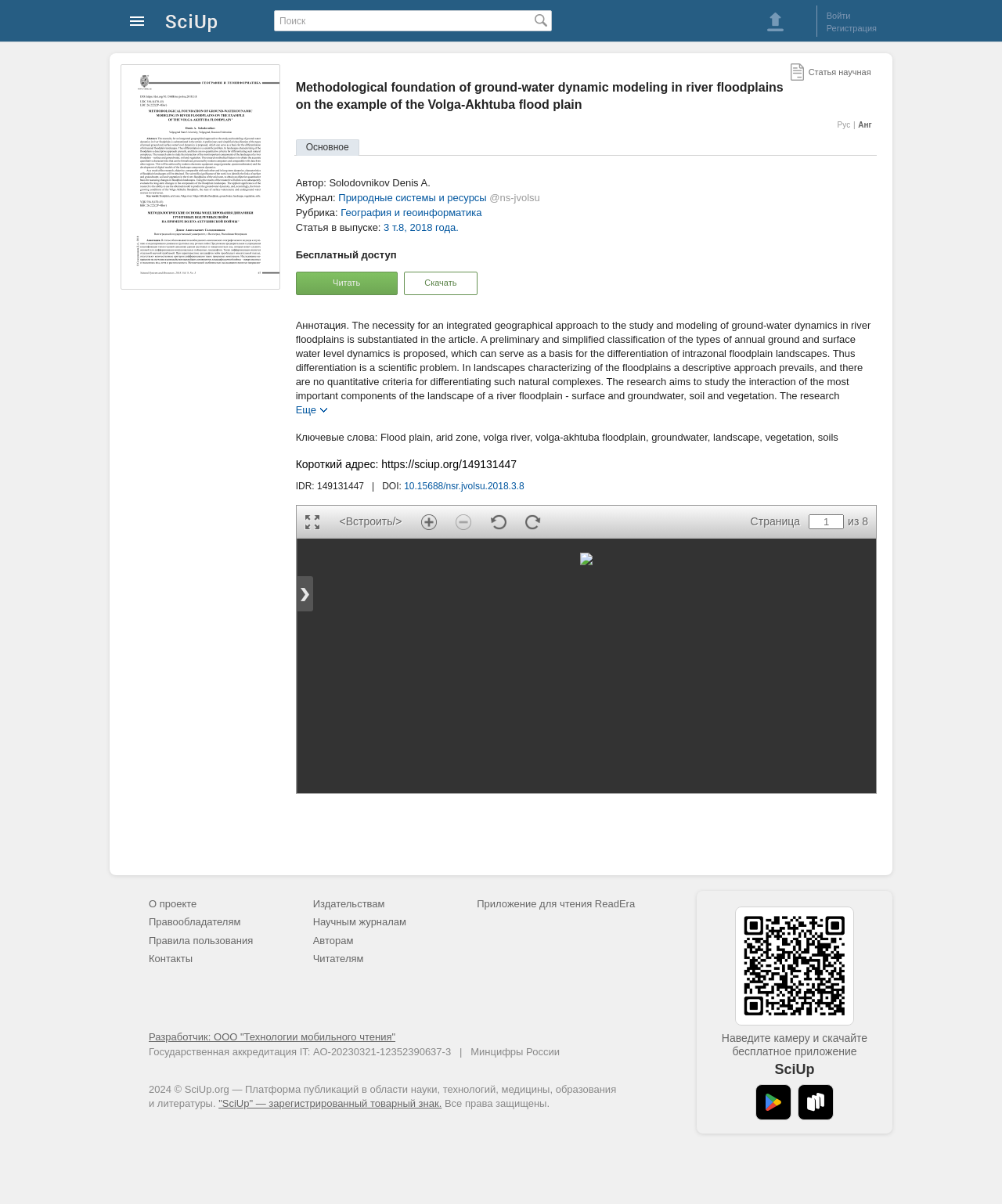What is the topic of the article?
Based on the image content, provide your answer in one word or a short phrase.

Ground-water dynamic modeling in river floodplains